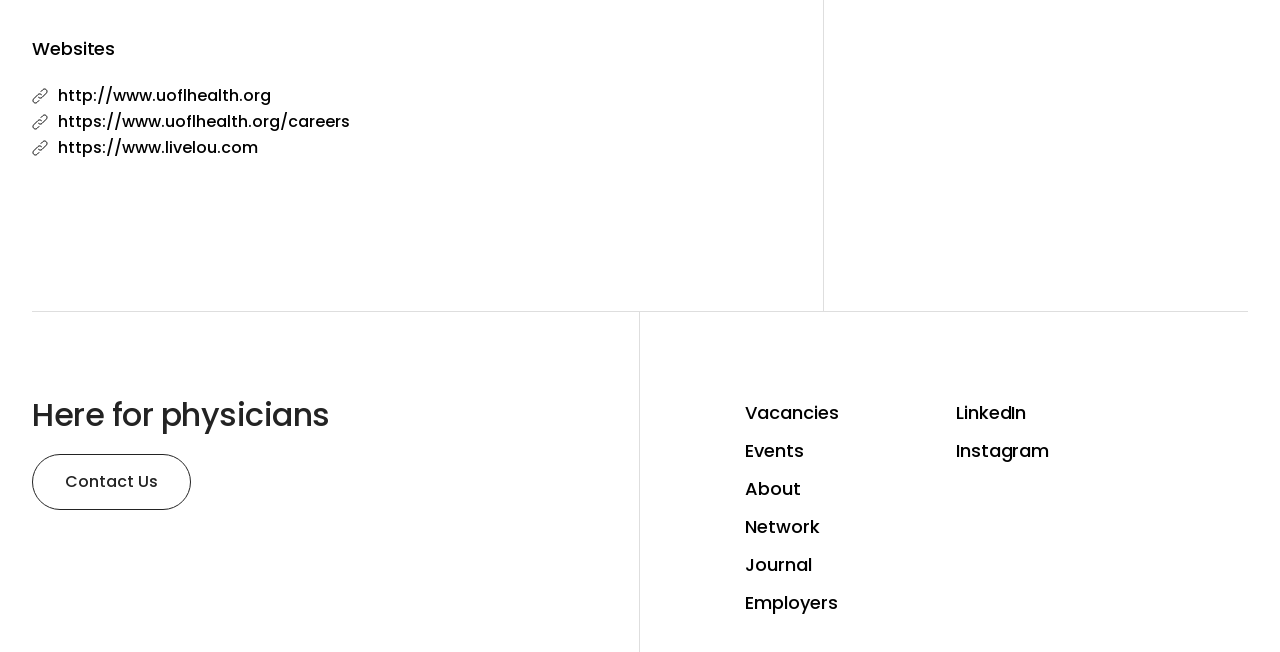Identify the bounding box coordinates of the HTML element based on this description: "Events".

[0.582, 0.663, 0.728, 0.721]